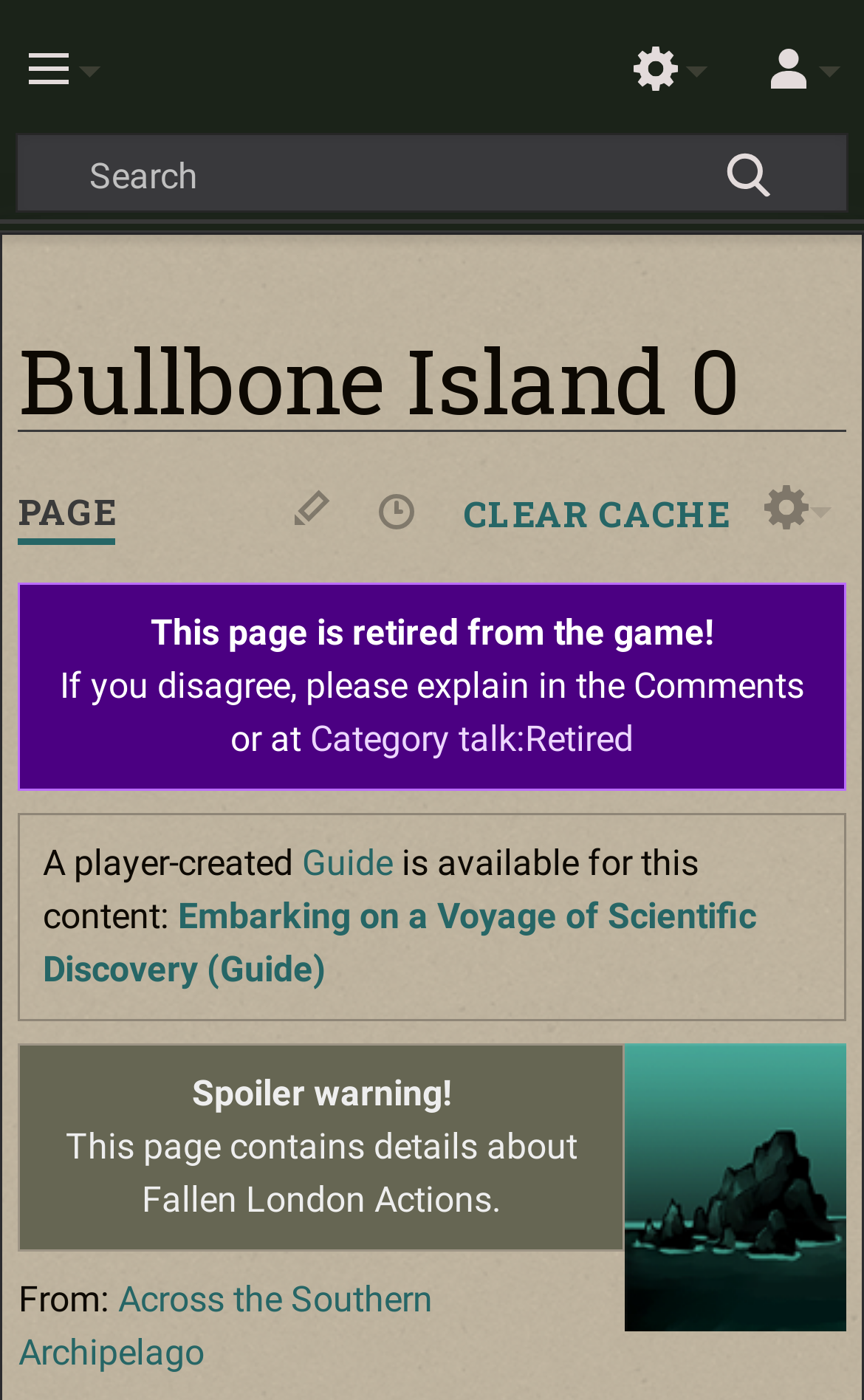Specify the bounding box coordinates of the element's region that should be clicked to achieve the following instruction: "View the image". The bounding box coordinates consist of four float numbers between 0 and 1, in the format [left, top, right, bottom].

[0.723, 0.745, 0.979, 0.951]